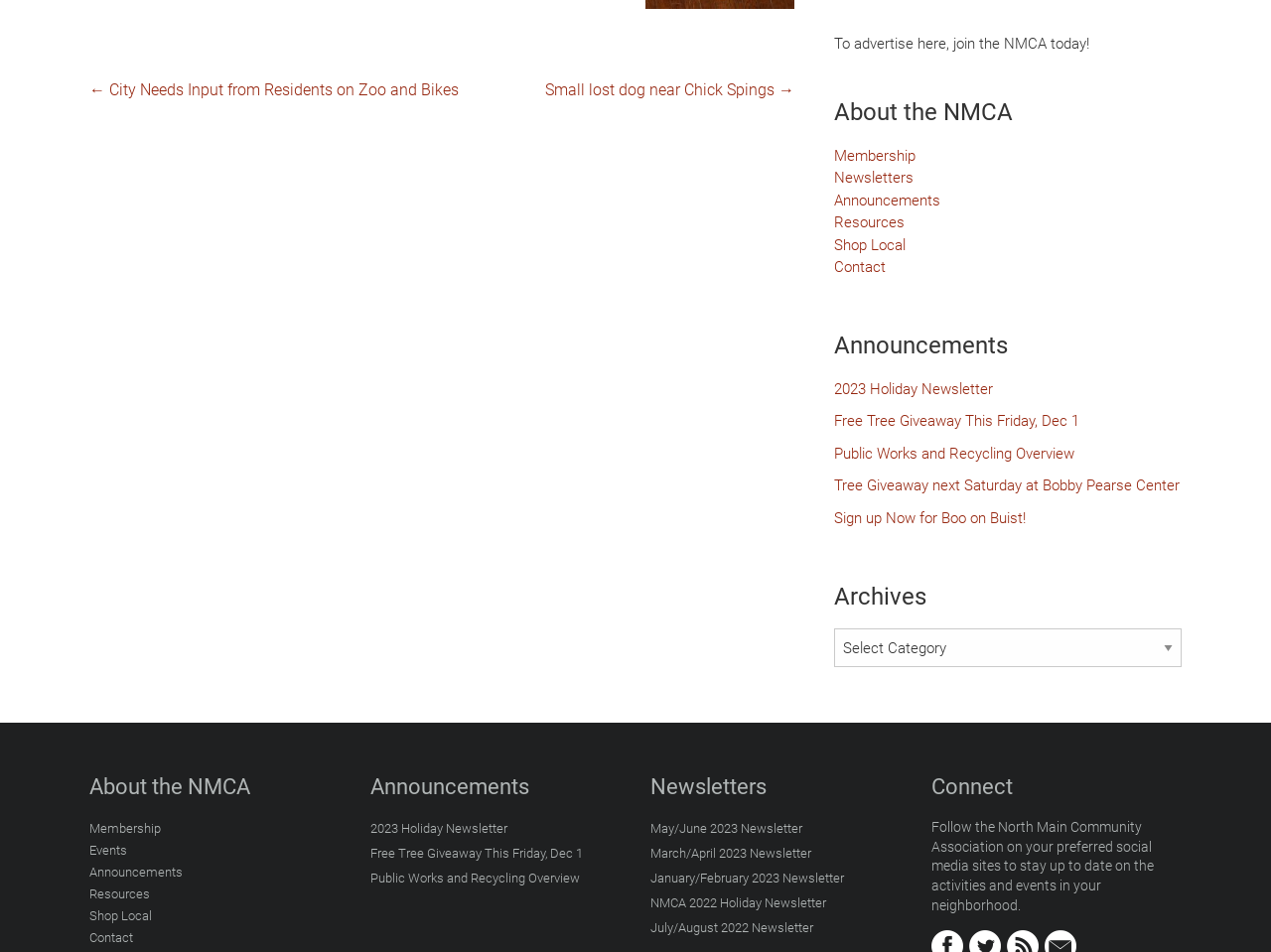Using the given description, provide the bounding box coordinates formatted as (top-left x, top-left y, bottom-right x, bottom-right y), with all values being floating point numbers between 0 and 1. Description: NMCA 2022 Holiday Newsletter

[0.512, 0.938, 0.65, 0.964]